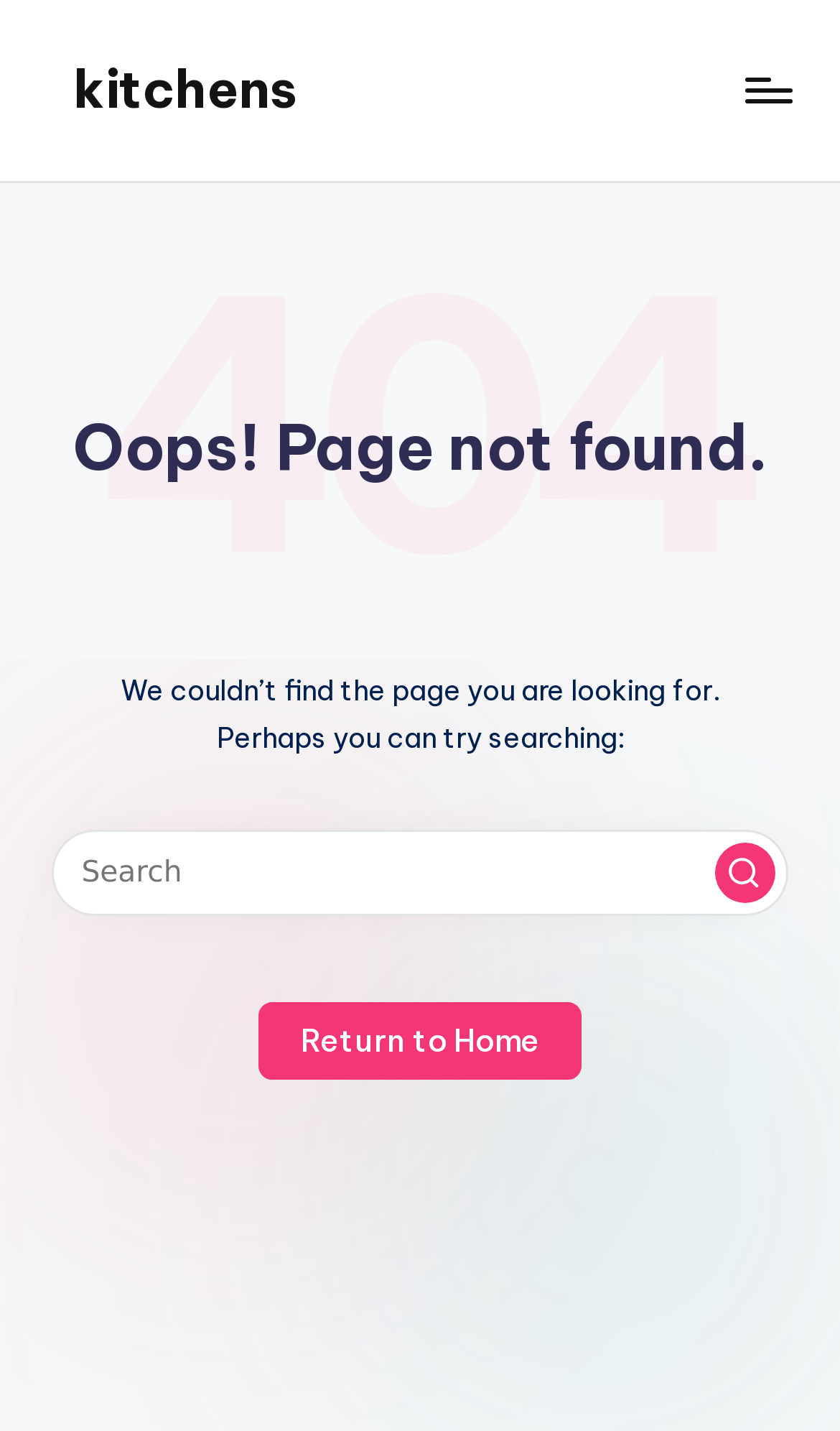What is the function of the 'Search' button?
Answer the question with just one word or phrase using the image.

To search for keywords